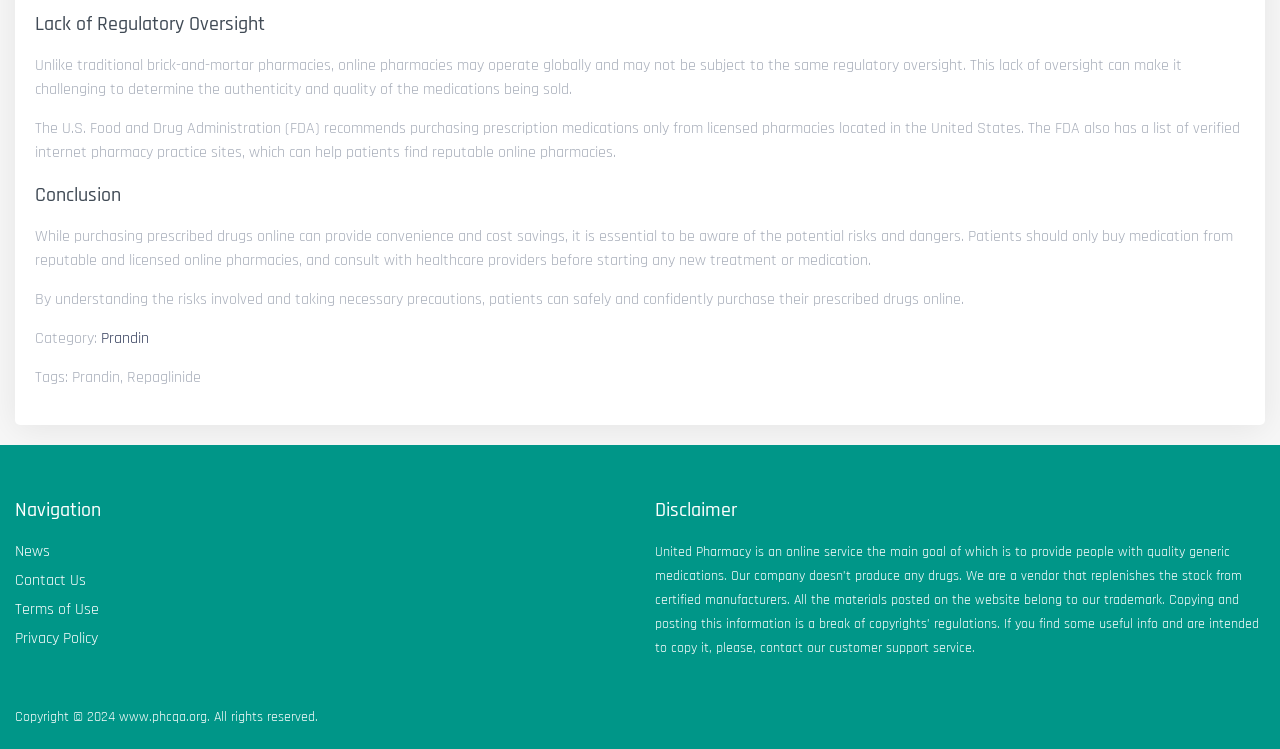What is the purpose of United Pharmacy?
Carefully analyze the image and provide a thorough answer to the question.

According to the disclaimer section, United Pharmacy is an online service that aims to provide people with quality generic medications, and they do not produce any drugs themselves, but rather replenish their stock from certified manufacturers.